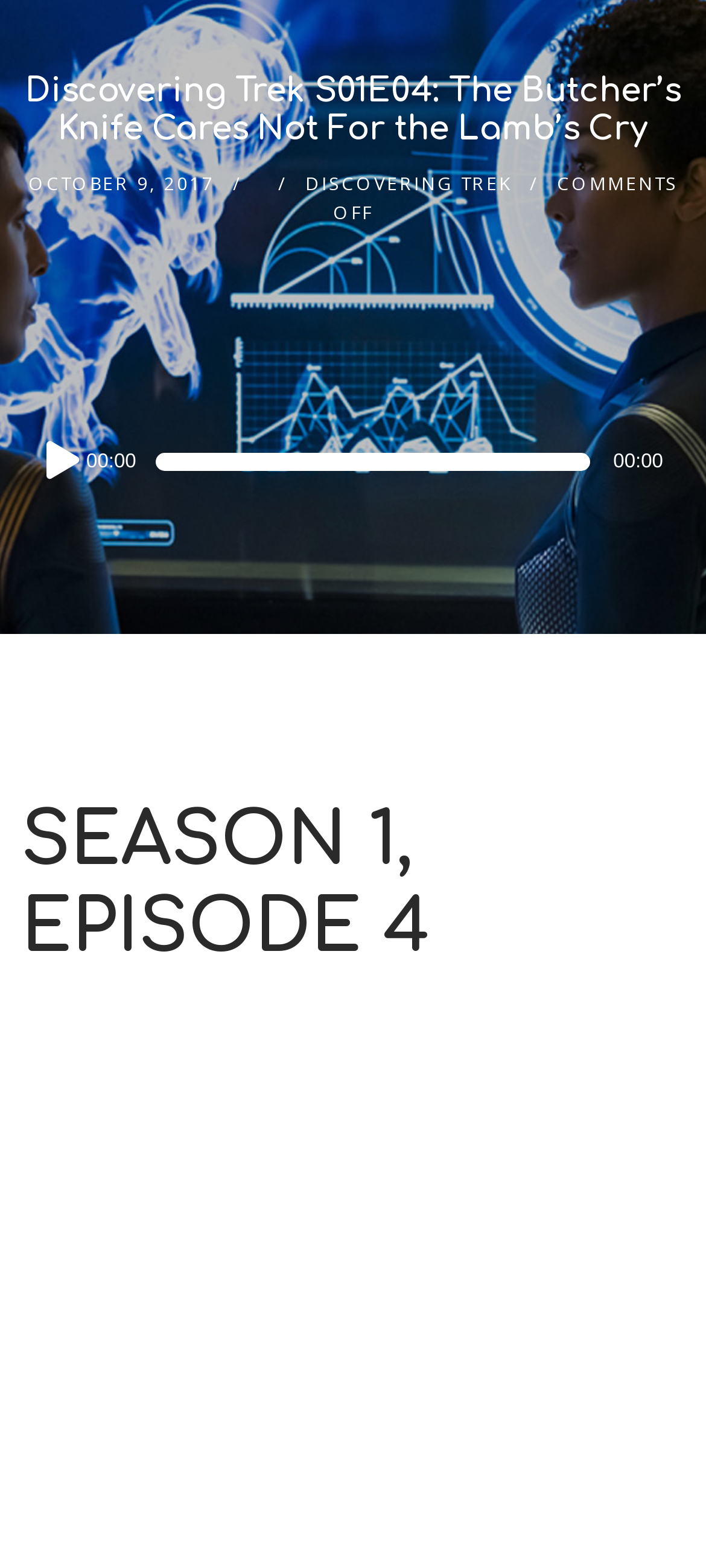Identify the bounding box for the UI element specified in this description: "Discovering Trek". The coordinates must be four float numbers between 0 and 1, formatted as [left, top, right, bottom].

[0.432, 0.108, 0.724, 0.124]